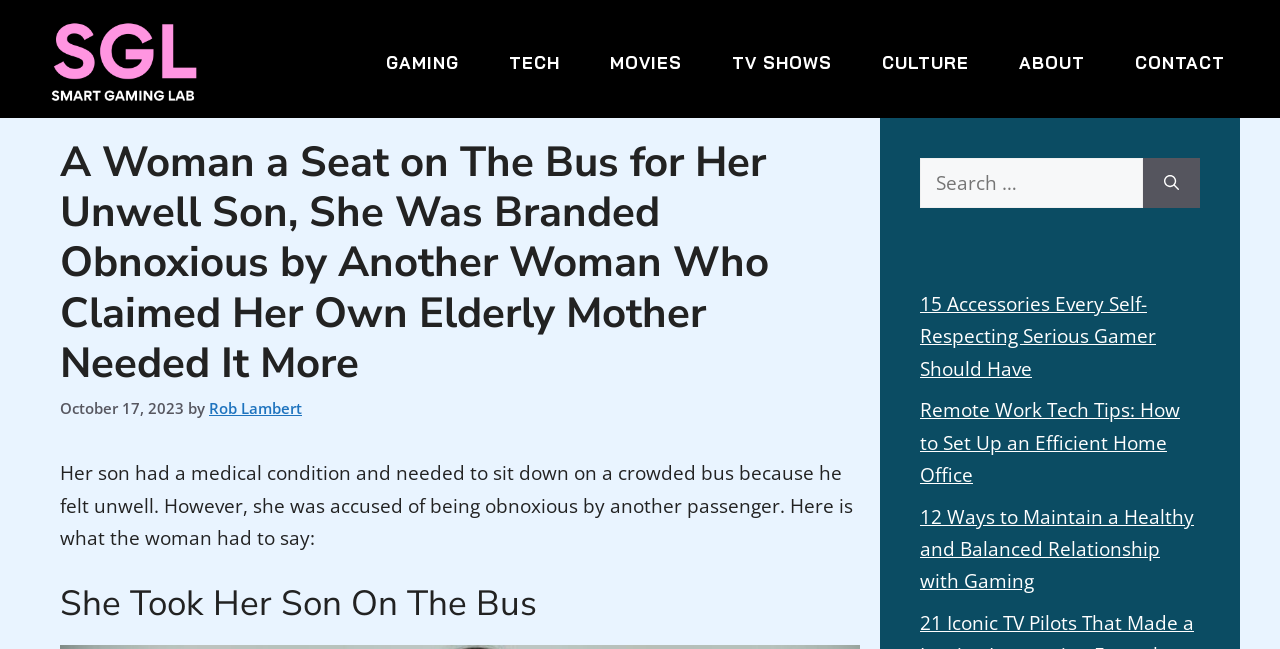What is the category of the article?
Look at the screenshot and respond with a single word or phrase.

None